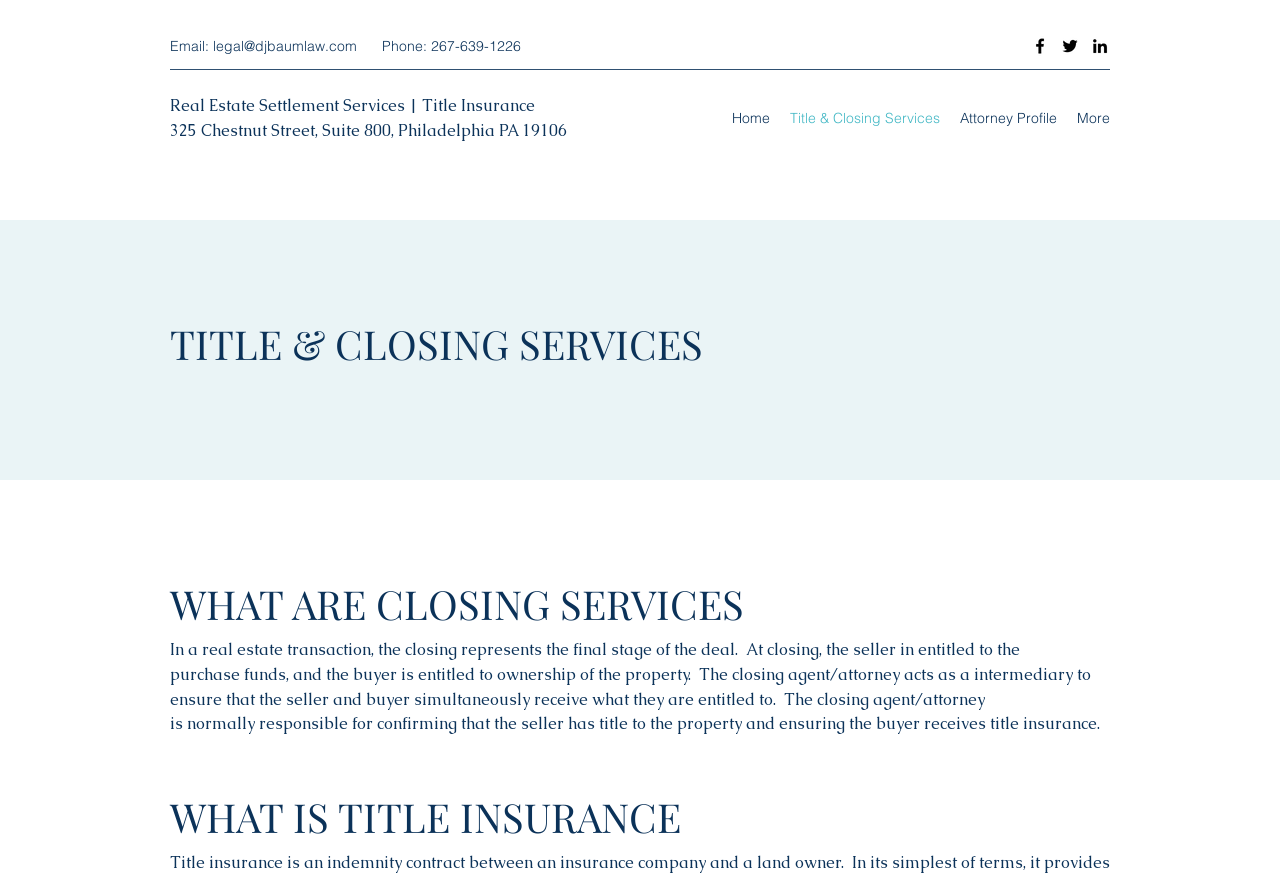Locate the bounding box coordinates of the element you need to click to accomplish the task described by this instruction: "Click the Home link".

[0.564, 0.118, 0.609, 0.152]